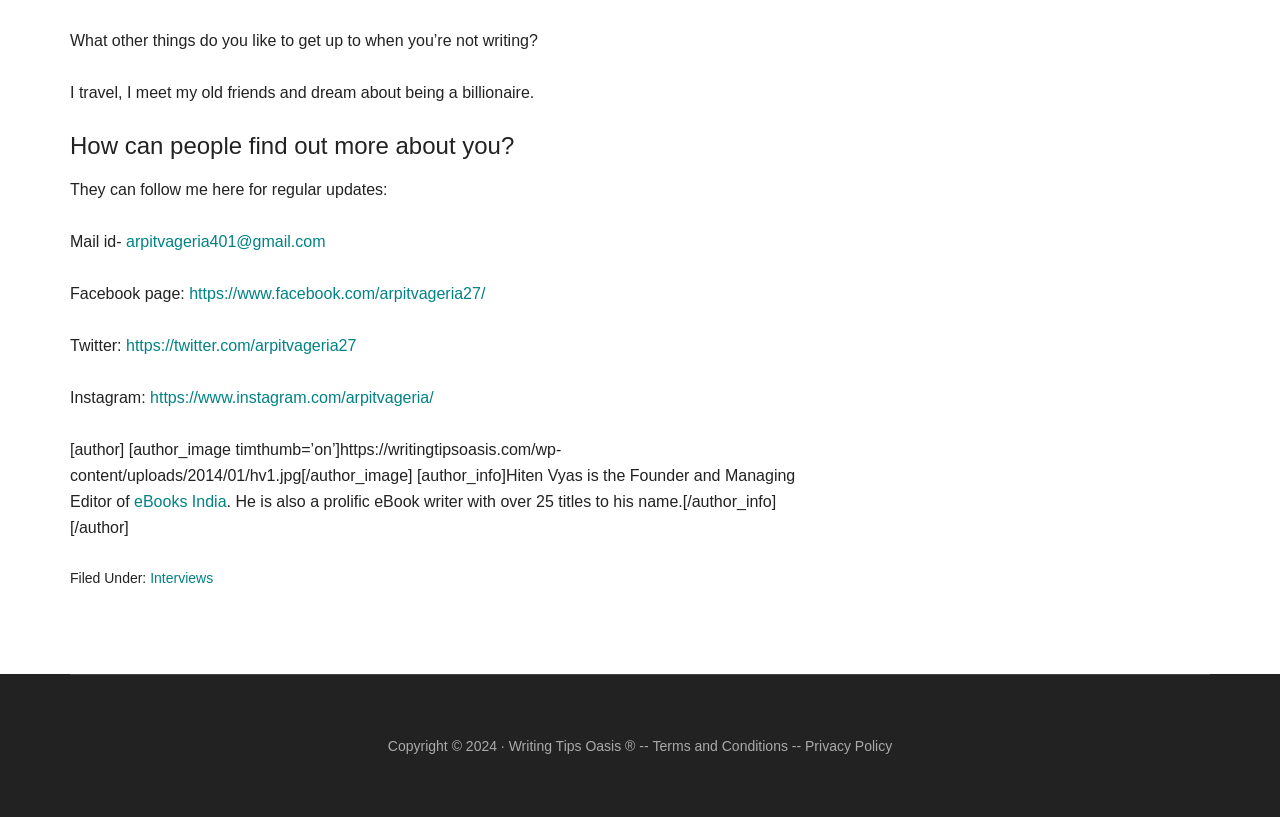Please specify the bounding box coordinates of the clickable region to carry out the following instruction: "Read more about eBooks India". The coordinates should be four float numbers between 0 and 1, in the format [left, top, right, bottom].

[0.105, 0.603, 0.177, 0.624]